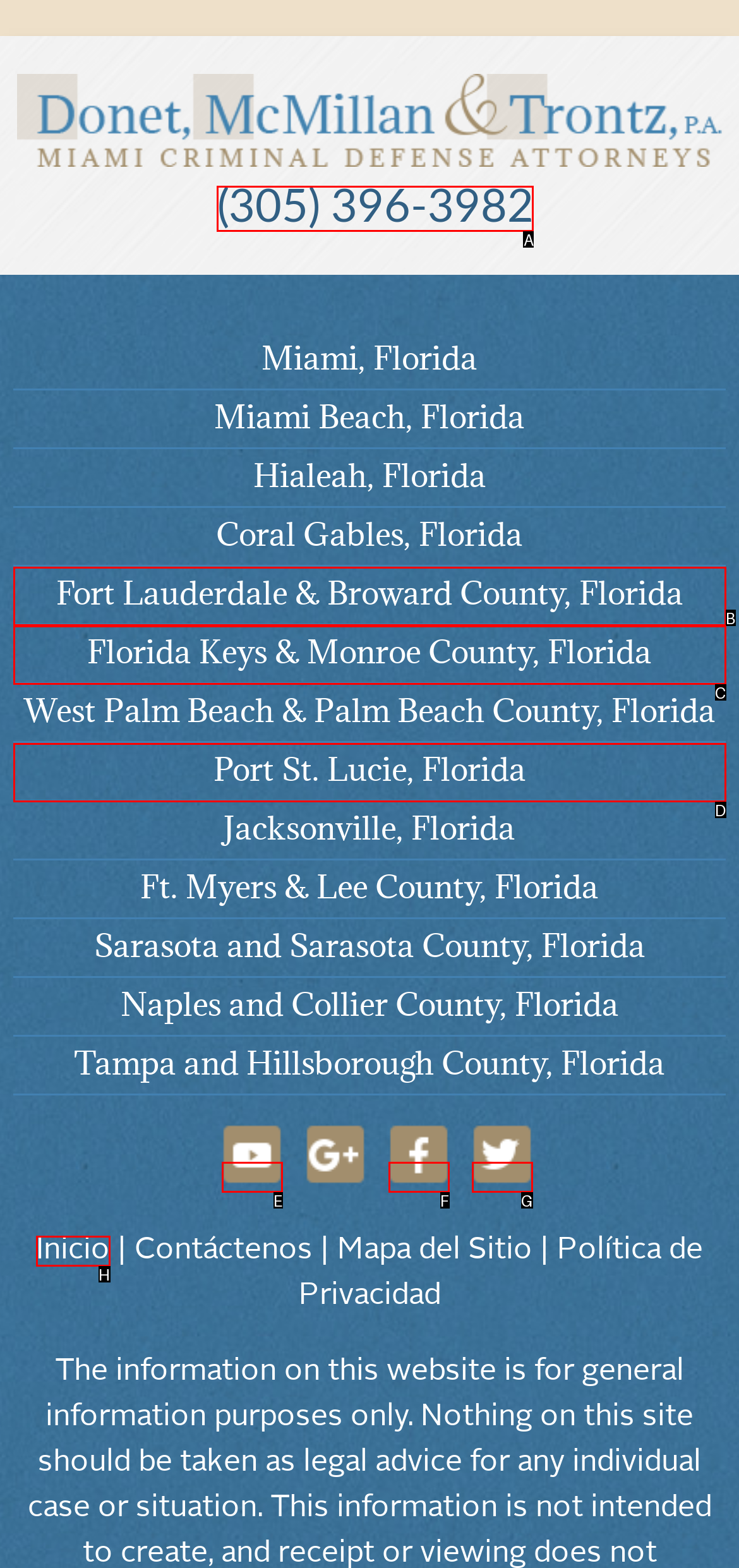Tell me which one HTML element best matches the description: Inicio
Answer with the option's letter from the given choices directly.

H